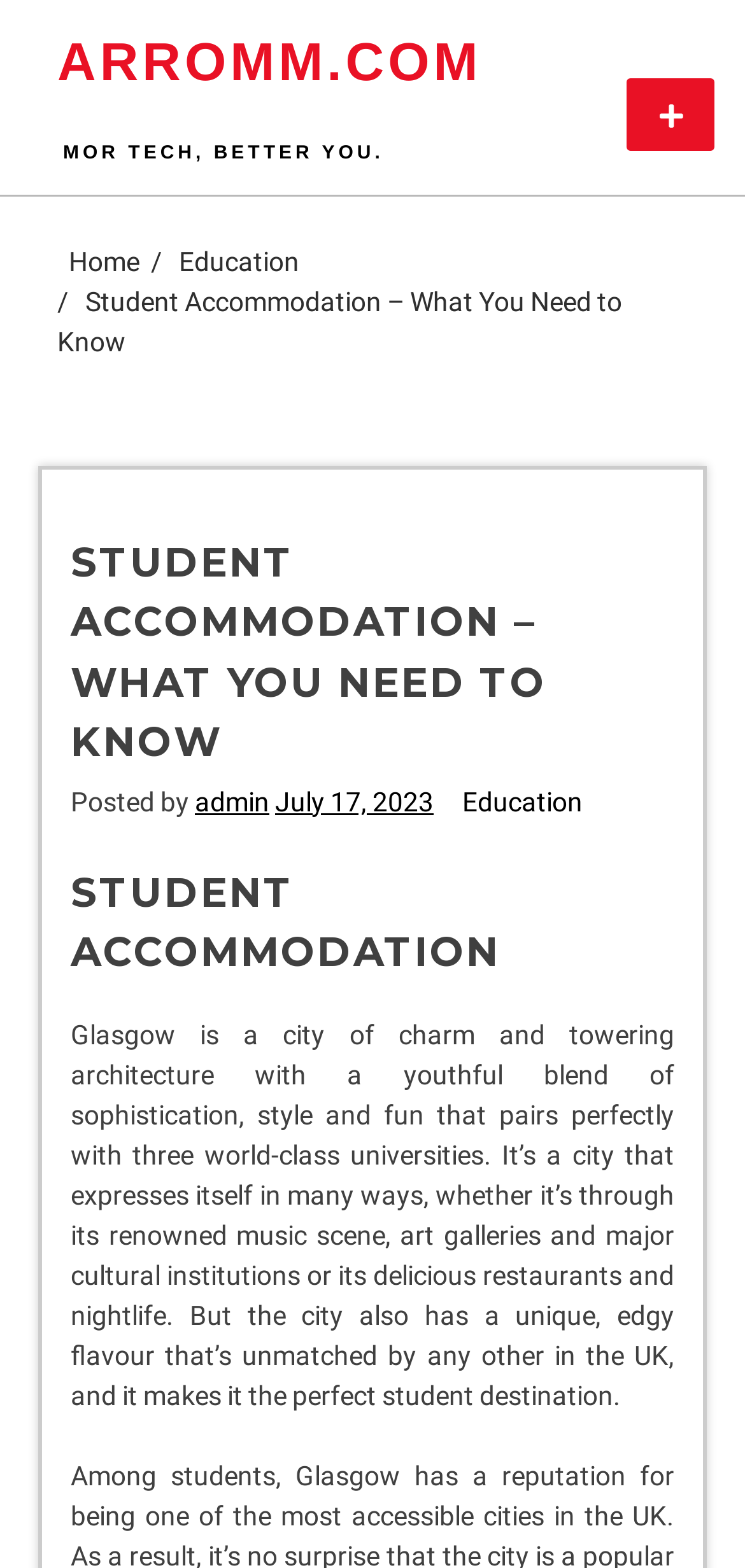Give an extensive and precise description of the webpage.

The webpage is about student accommodation in Glasgow, with a focus on the city's charm and attractions. At the top left of the page, there is a link to the website's homepage, "ARROMM.COM", and a button to access the primary menu. To the right of these elements, there is a link with the text "MOR TECH, BETTER YOU.".

Below these top-level elements, there is a navigation section labeled "Breadcrumbs" that contains three links: "Home", "Education", and "Student Accommodation – What You Need to Know", which is the current page.

The main content of the page is divided into sections, with a large heading "STUDENT ACCOMMODATION – WHAT YOU NEED TO KNOW" at the top. Below this heading, there is a subheading "STUDENT ACCOMMODATION" and a block of text that describes Glasgow as a city, highlighting its cultural attractions, music scene, and nightlife. The text also mentions that Glasgow is a unique and edgy city that makes it an ideal student destination.

To the right of the subheading, there are three links: "Posted by admin", "July 17, 2023", and "Education", which are likely related to the article's metadata.